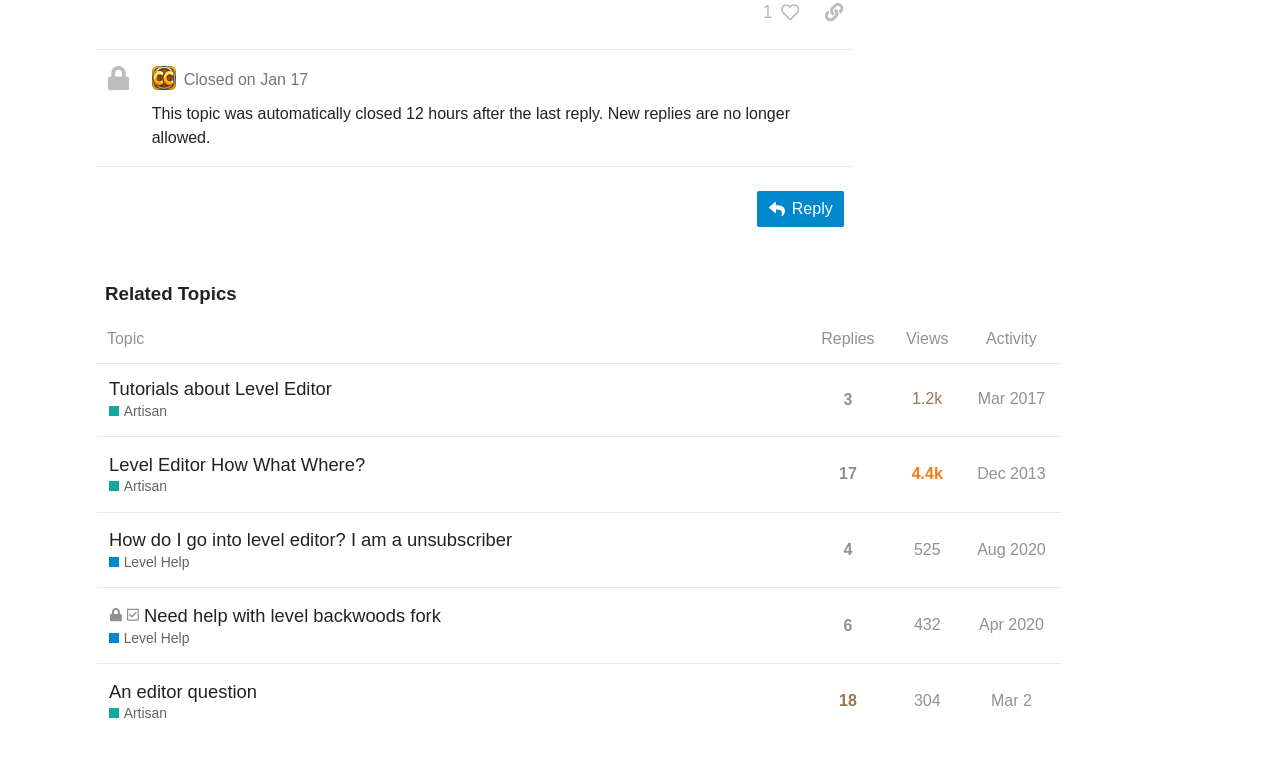Specify the bounding box coordinates of the element's region that should be clicked to achieve the following instruction: "Click the 'Reply' button". The bounding box coordinates consist of four float numbers between 0 and 1, in the format [left, top, right, bottom].

[0.592, 0.249, 0.659, 0.296]